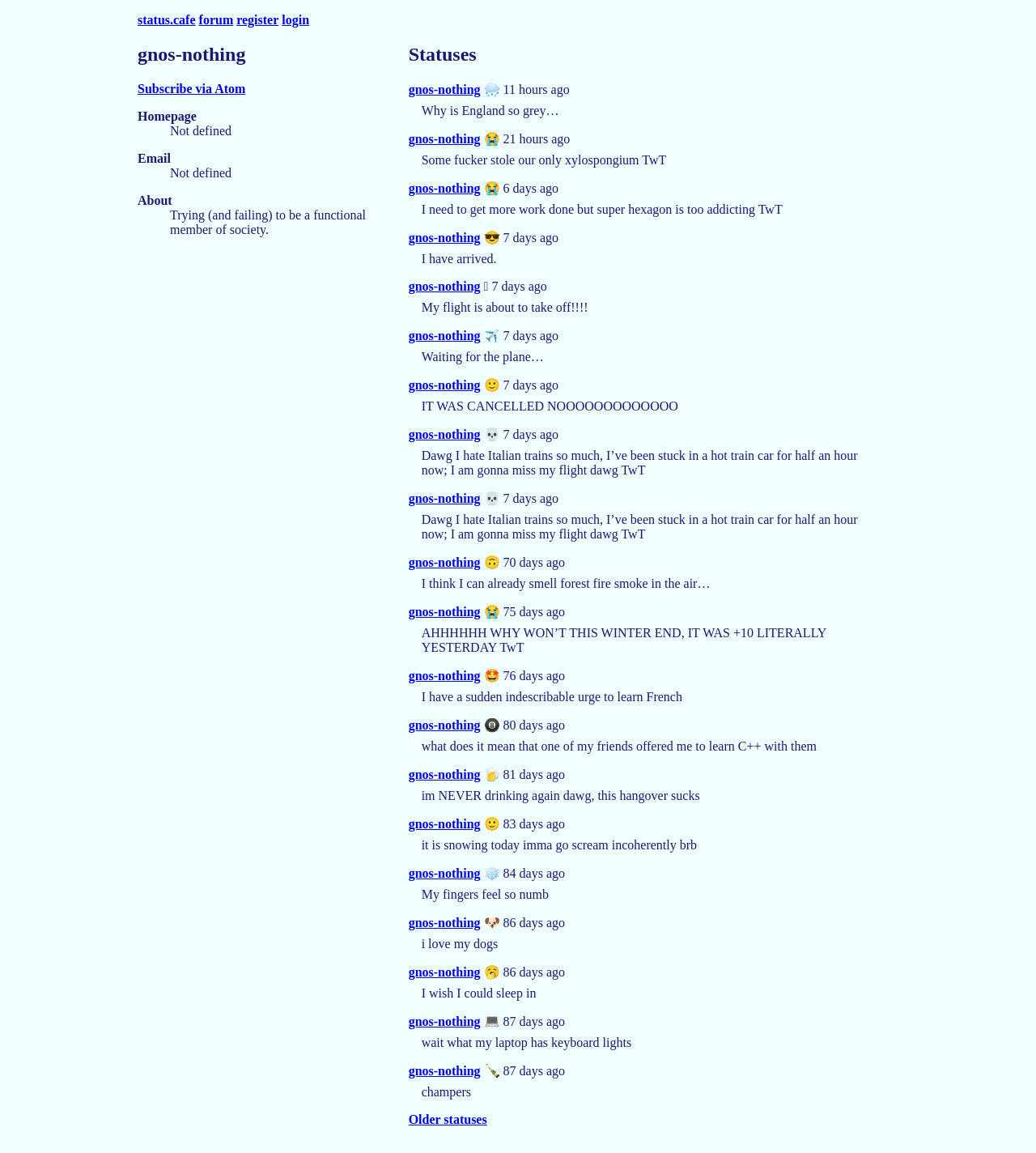How many statuses are displayed on the webpage?
Using the visual information, answer the question in a single word or phrase.

15